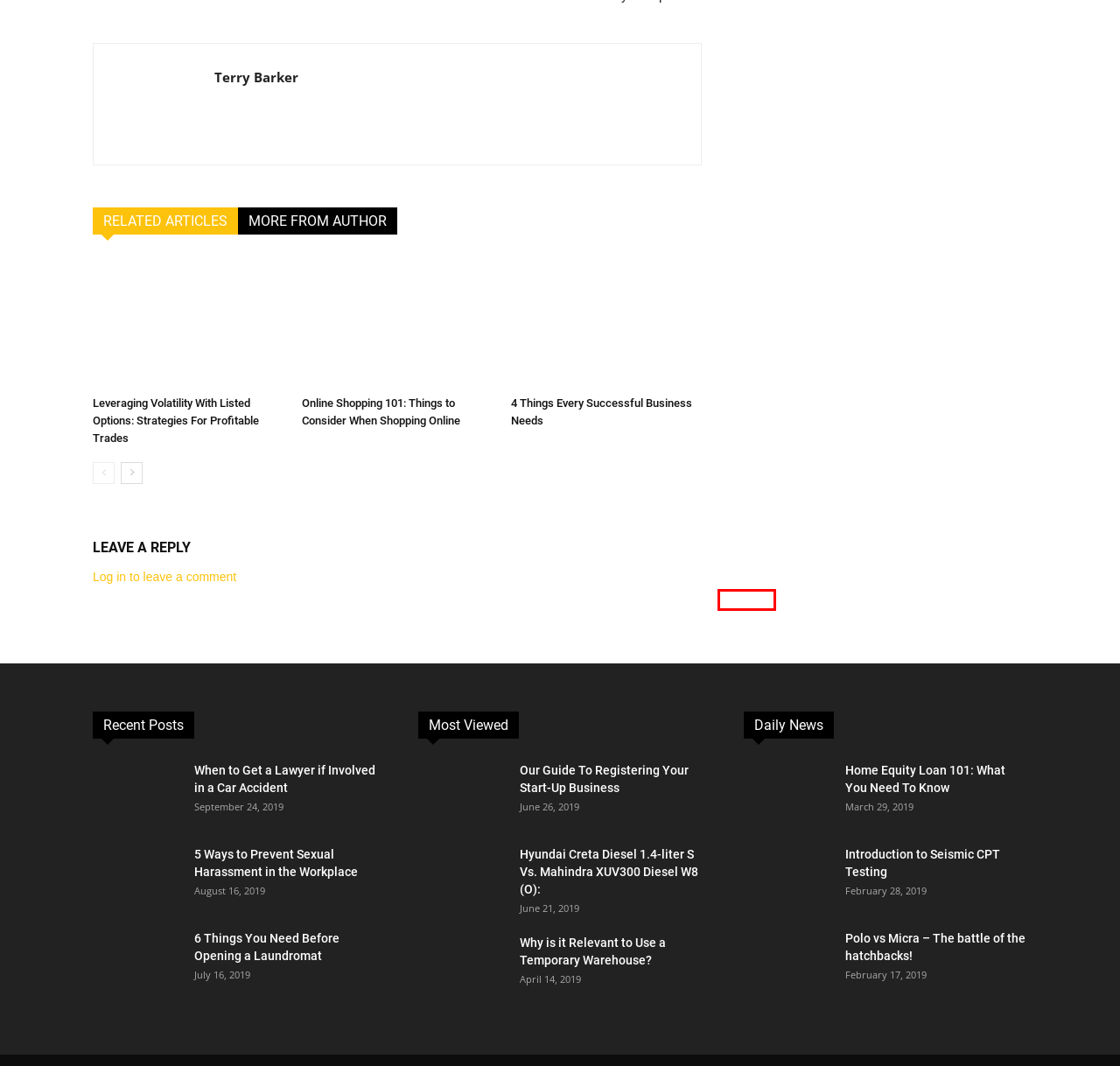You have been given a screenshot of a webpage with a red bounding box around a UI element. Select the most appropriate webpage description for the new webpage that appears after clicking the element within the red bounding box. The choices are:
A. Disclaimer
B. When To Get A Lawyer If Involved In A Car Accident
C. Our Guide To Registering Your Start-Up Business
D. Send Us Your Query
E. Privacy Policy
F. 6 Things You Need Before Opening A Laundromat
G. Hyundai Creta Diesel 1.4-liter S Vs. Mahindra XUV300 Diesel W8 (O):
H. Introduction To Seismic CPT Testing

A